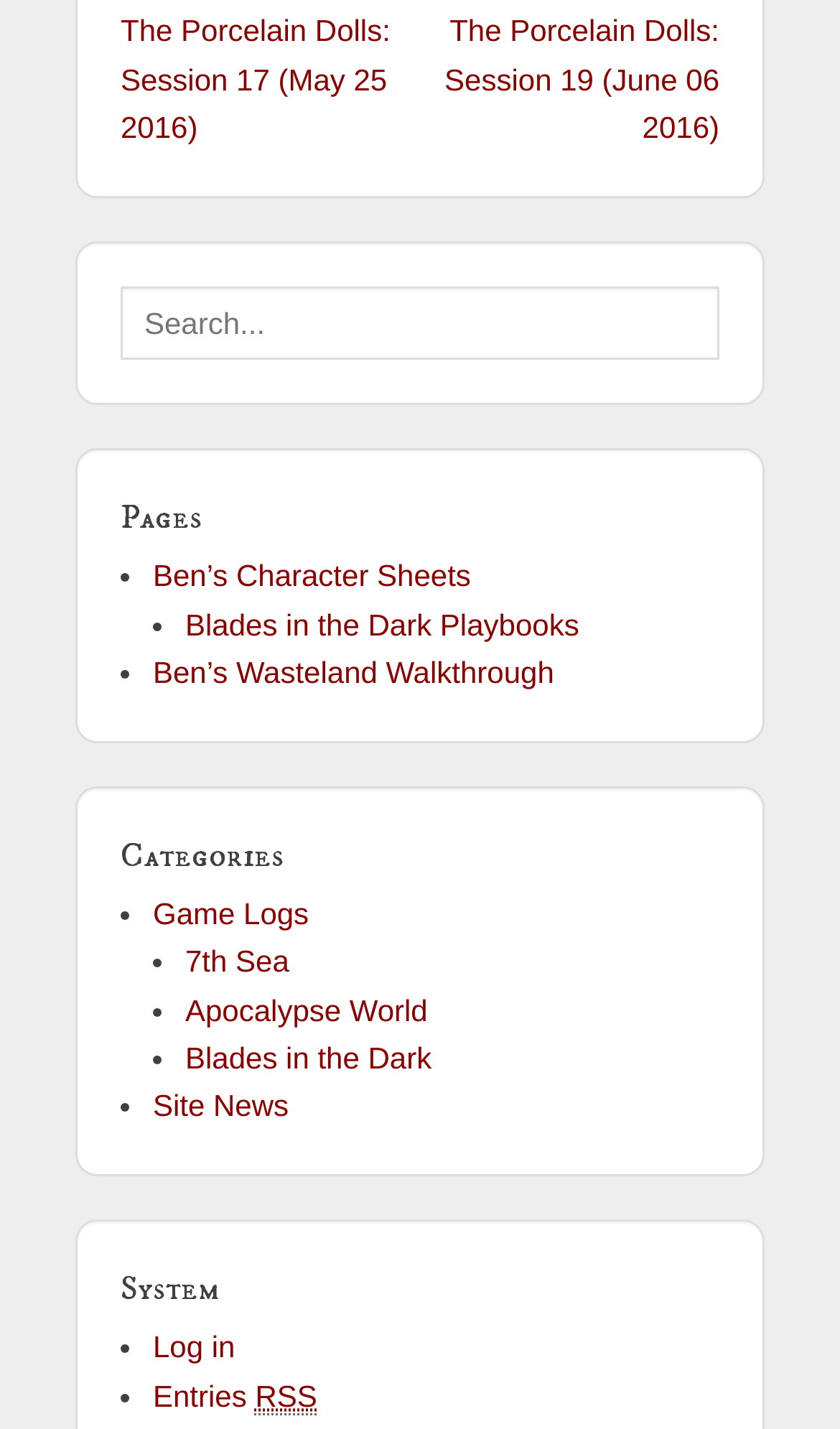Please locate the bounding box coordinates of the region I need to click to follow this instruction: "View Game Logs".

[0.182, 0.627, 0.368, 0.651]